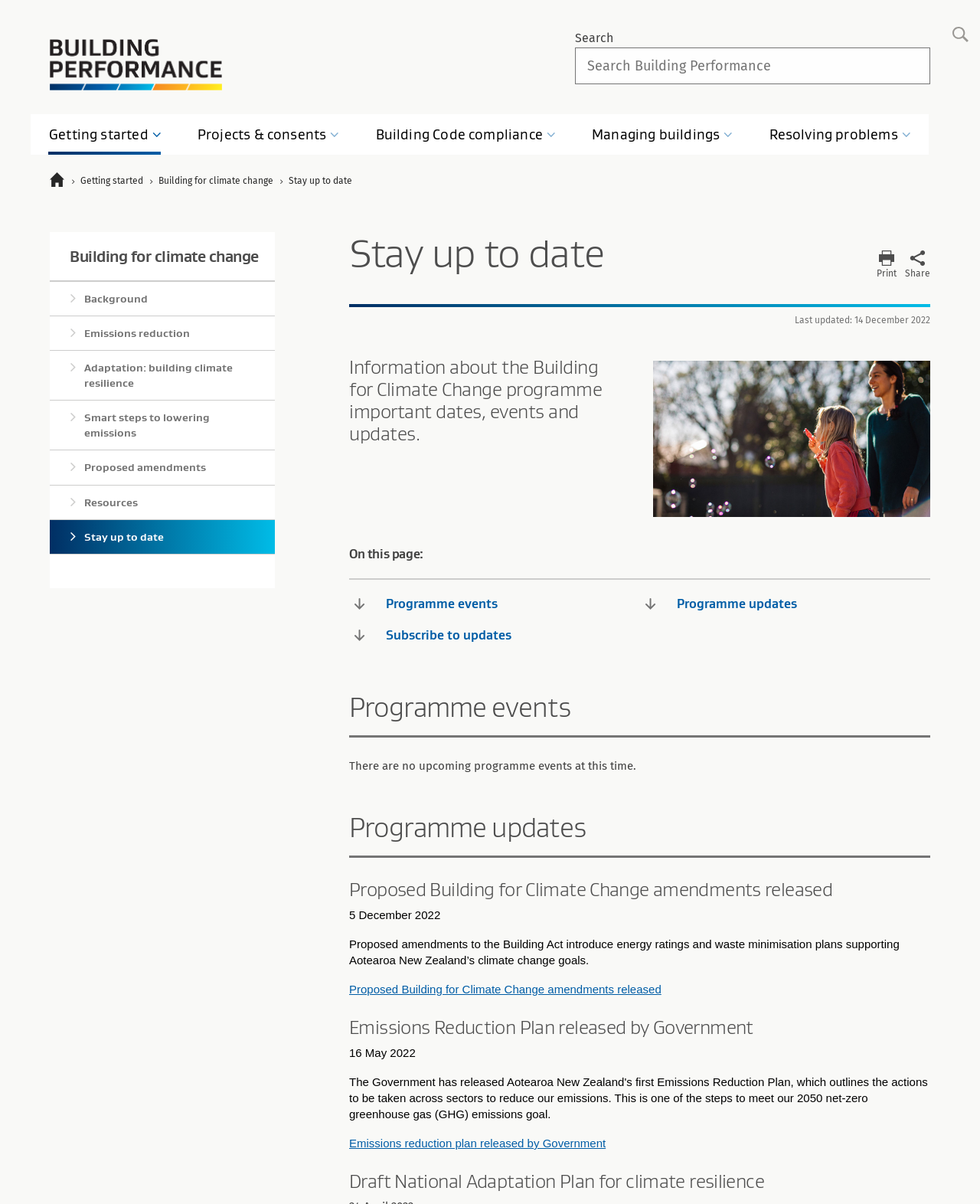Extract the main title from the webpage and generate its text.

Stay up to date